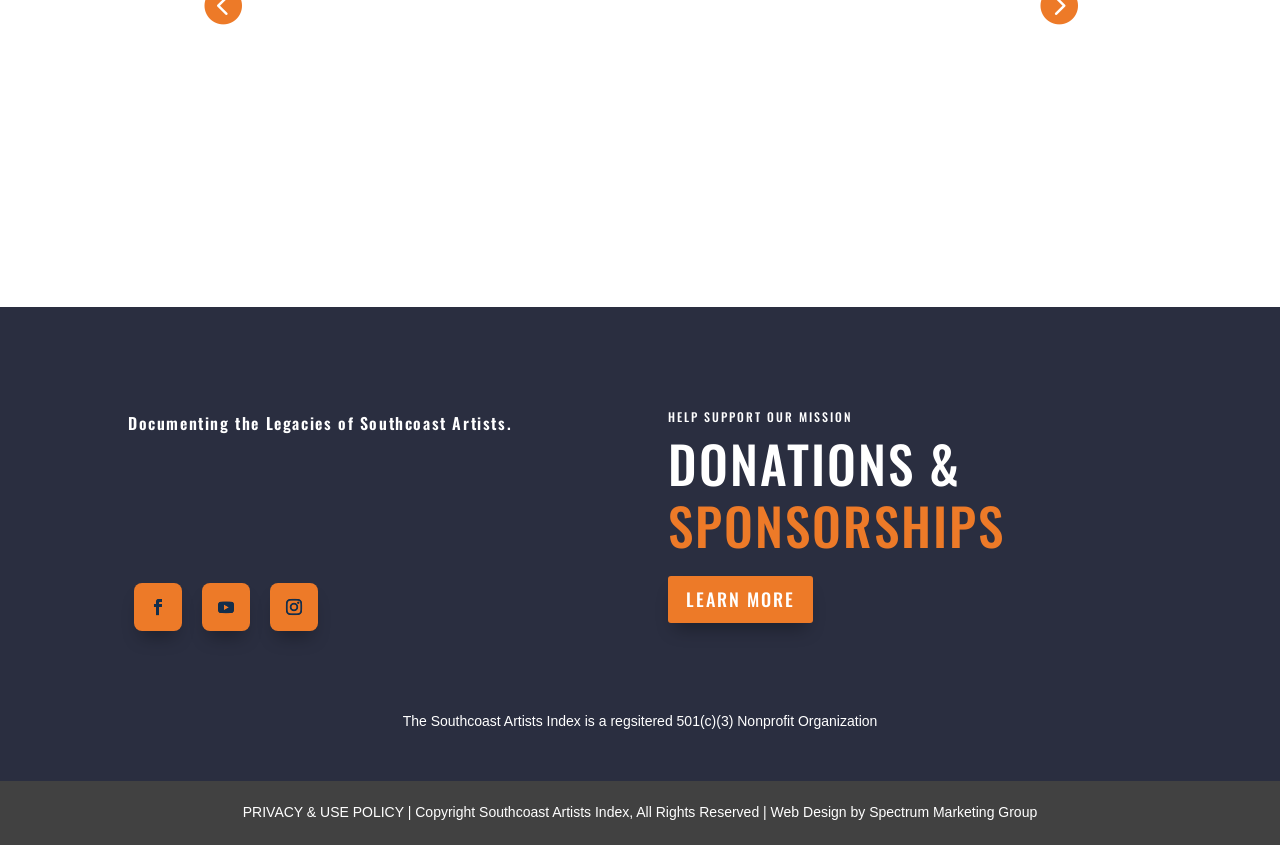Determine the bounding box for the described UI element: "Follow".

[0.211, 0.69, 0.248, 0.747]